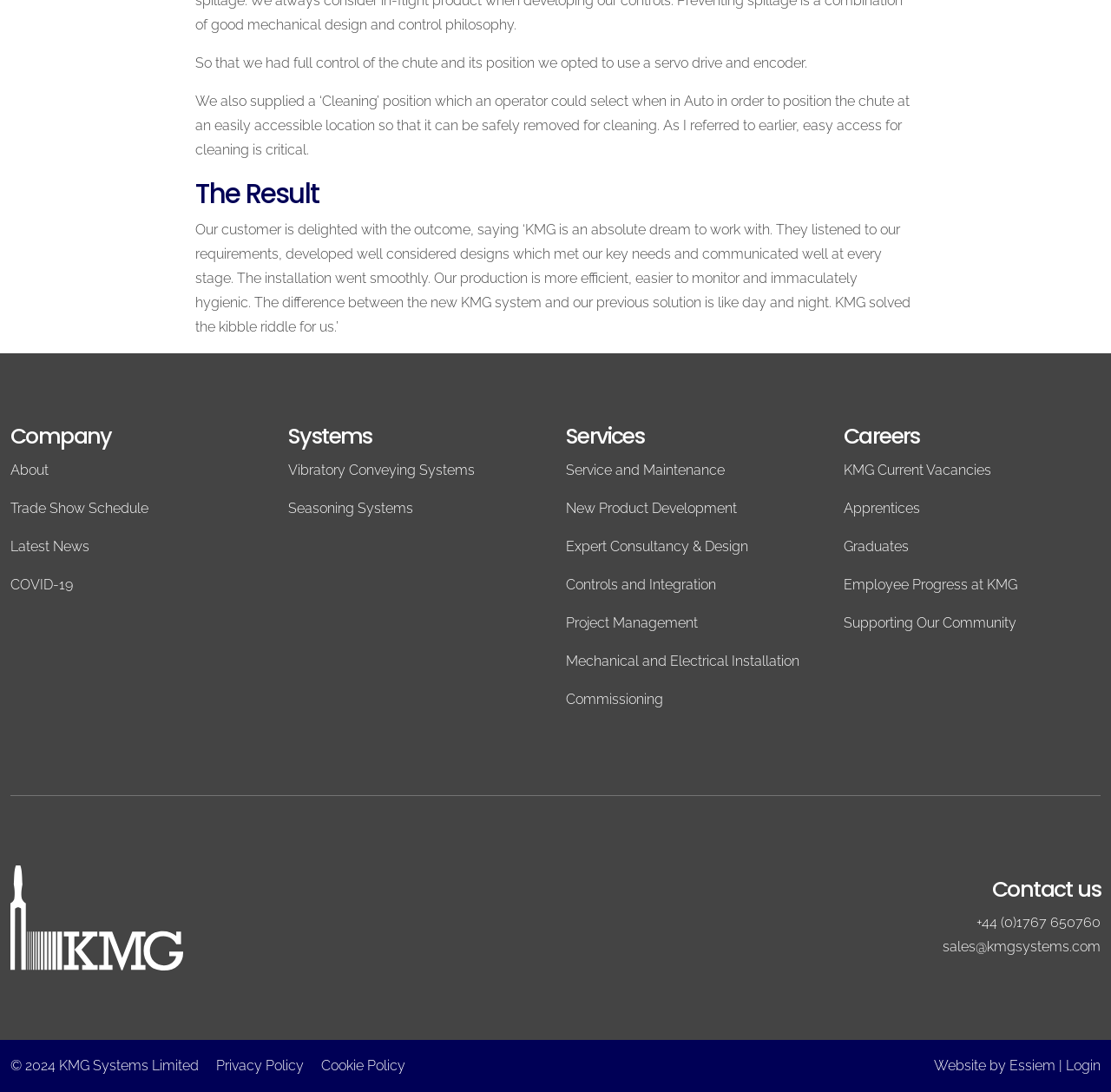Review the image closely and give a comprehensive answer to the question: What type of systems does the company provide?

I found the types of systems provided by the company by looking at the 'Systems' section of the webpage, where it lists 'Vibratory Conveying Systems' and 'Seasoning Systems' as links.